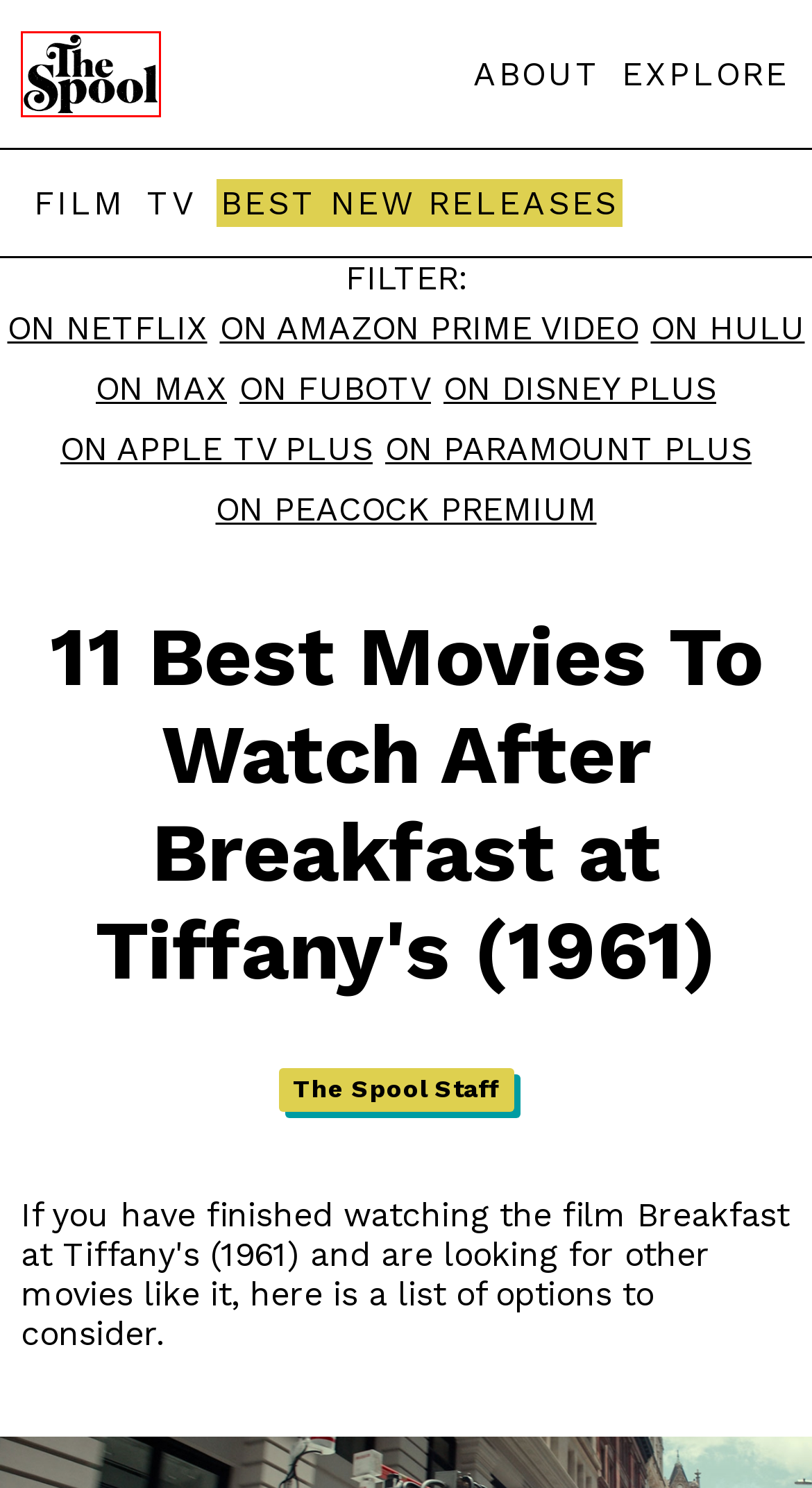Evaluate the webpage screenshot and identify the element within the red bounding box. Select the webpage description that best fits the new webpage after clicking the highlighted element. Here are the candidates:
A. Best New Releases - The Spool   | The Spool
B. The Spool | Unraveling Pop Culture One Thread at a Time   | The Spool
C. How to Watch Animal Planet With a Free Trial - The Spool   | The Spool
D. How to Watch - Guides on Cord-cutting - The Spool   | The Spool
E. "The Namesake" beautifully explores the liminal states of immigrant life   | The Spool
F. TV - The Spool
G. About - The Spool   | The Spool
H. Terms of Use - The Spool

B